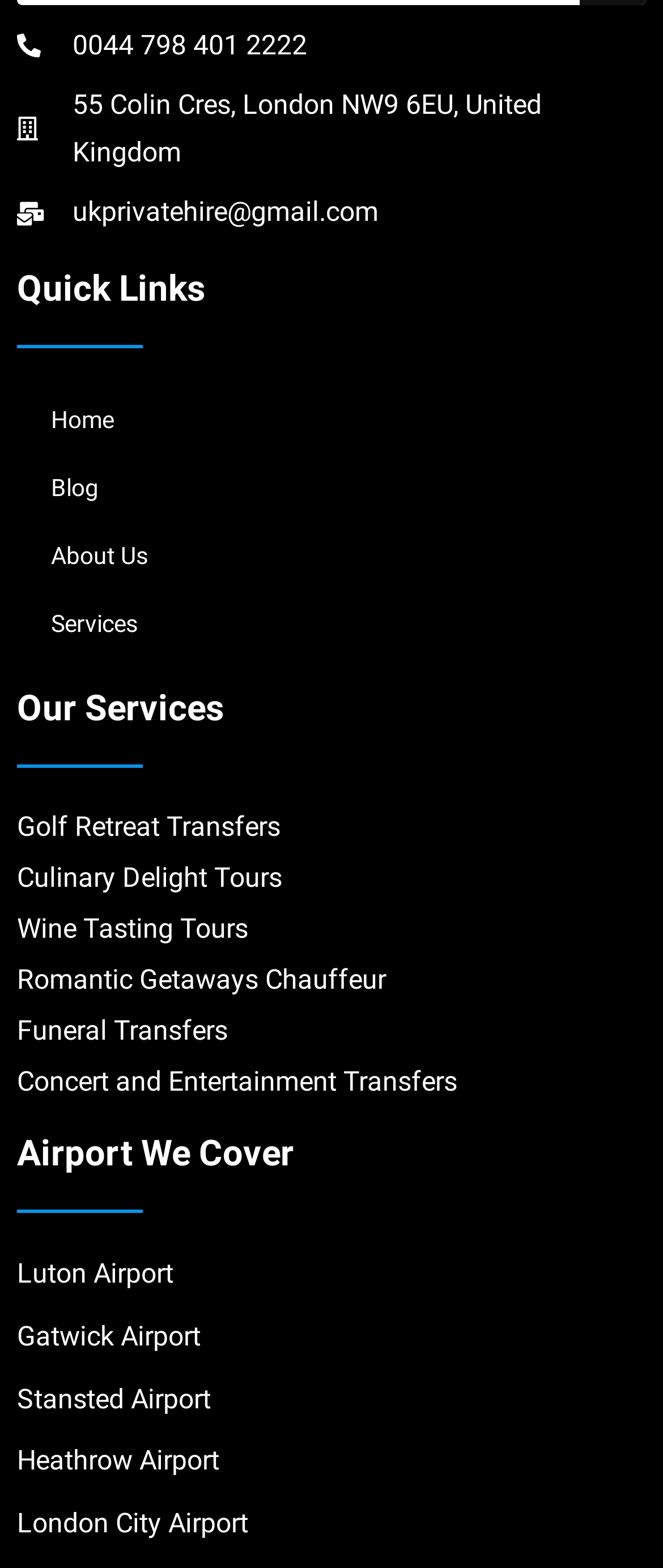Can you identify the bounding box coordinates of the clickable region needed to carry out this instruction: 'Explore Wine Tasting Tours'? The coordinates should be four float numbers within the range of 0 to 1, stated as [left, top, right, bottom].

[0.026, 0.582, 0.374, 0.602]